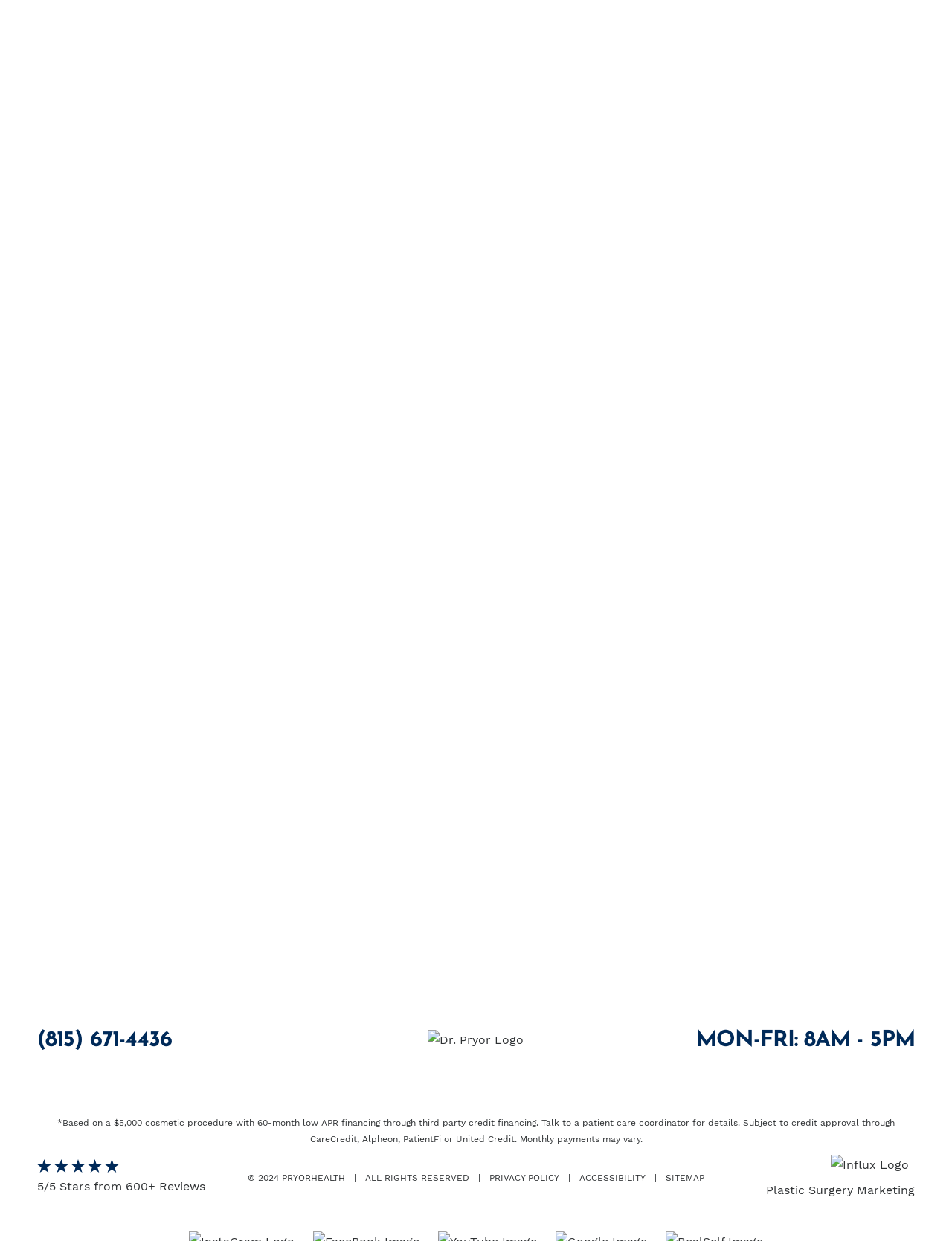Extract the bounding box for the UI element that matches this description: "5/5 Stars from 600+ Reviews".

[0.039, 0.934, 0.223, 0.965]